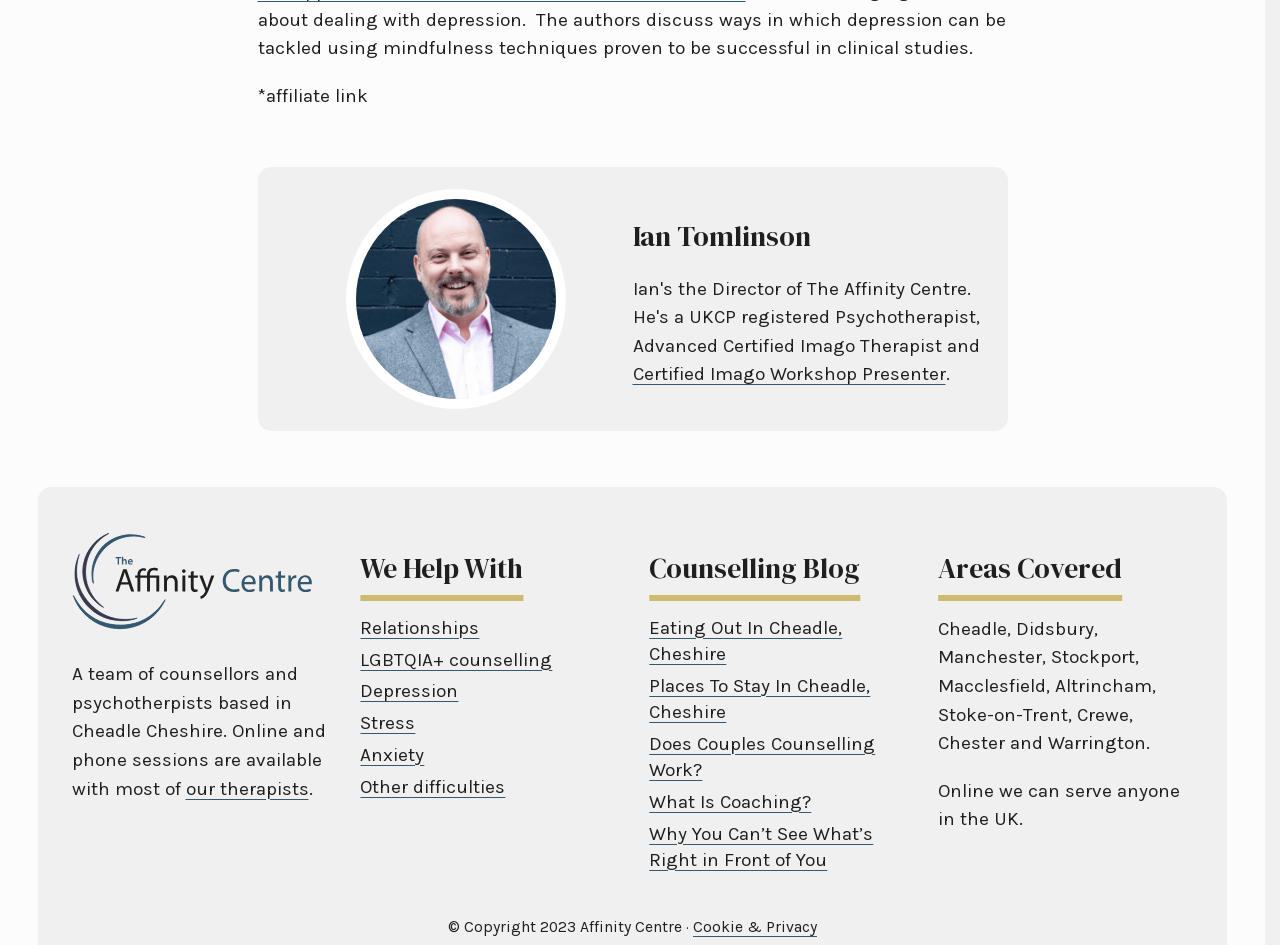Find the bounding box coordinates of the element I should click to carry out the following instruction: "Visit 'our therapists'".

[0.145, 0.823, 0.241, 0.846]